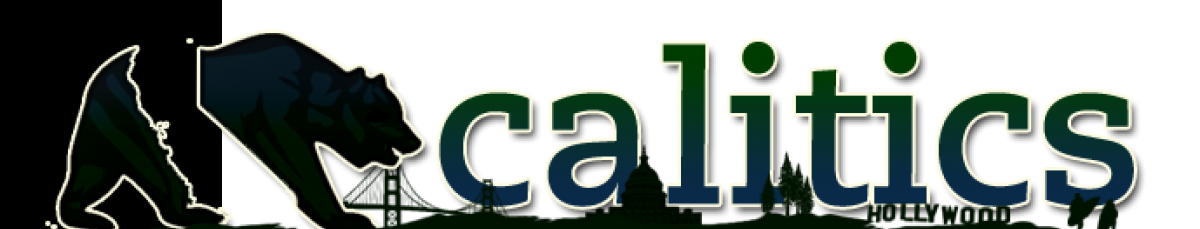Please give a one-word or short phrase response to the following question: 
What is the main focus of the blog 'Calitics'?

California politics